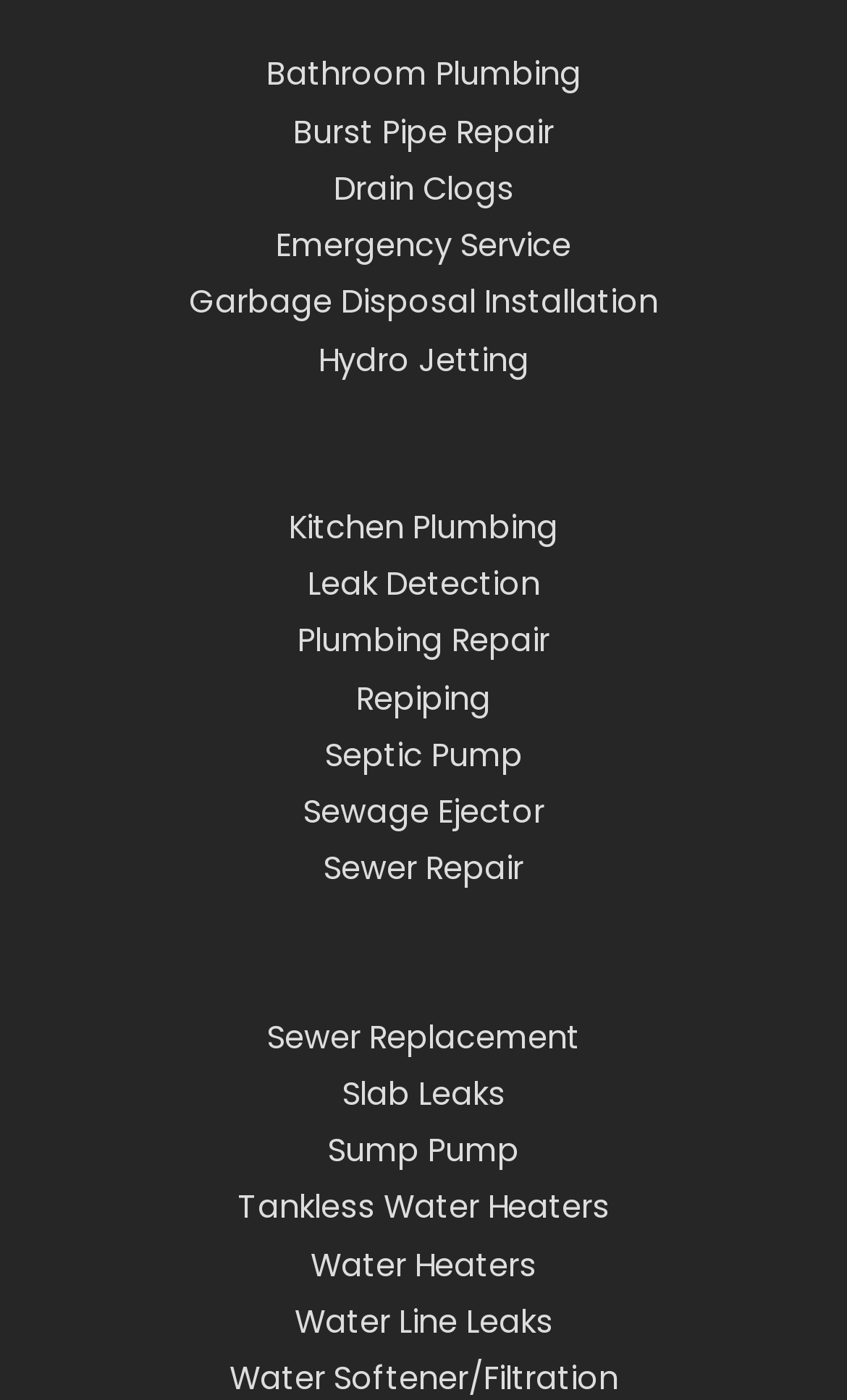Can you find the bounding box coordinates of the area I should click to execute the following instruction: "Learn about Hydro Jetting"?

[0.376, 0.241, 0.624, 0.272]